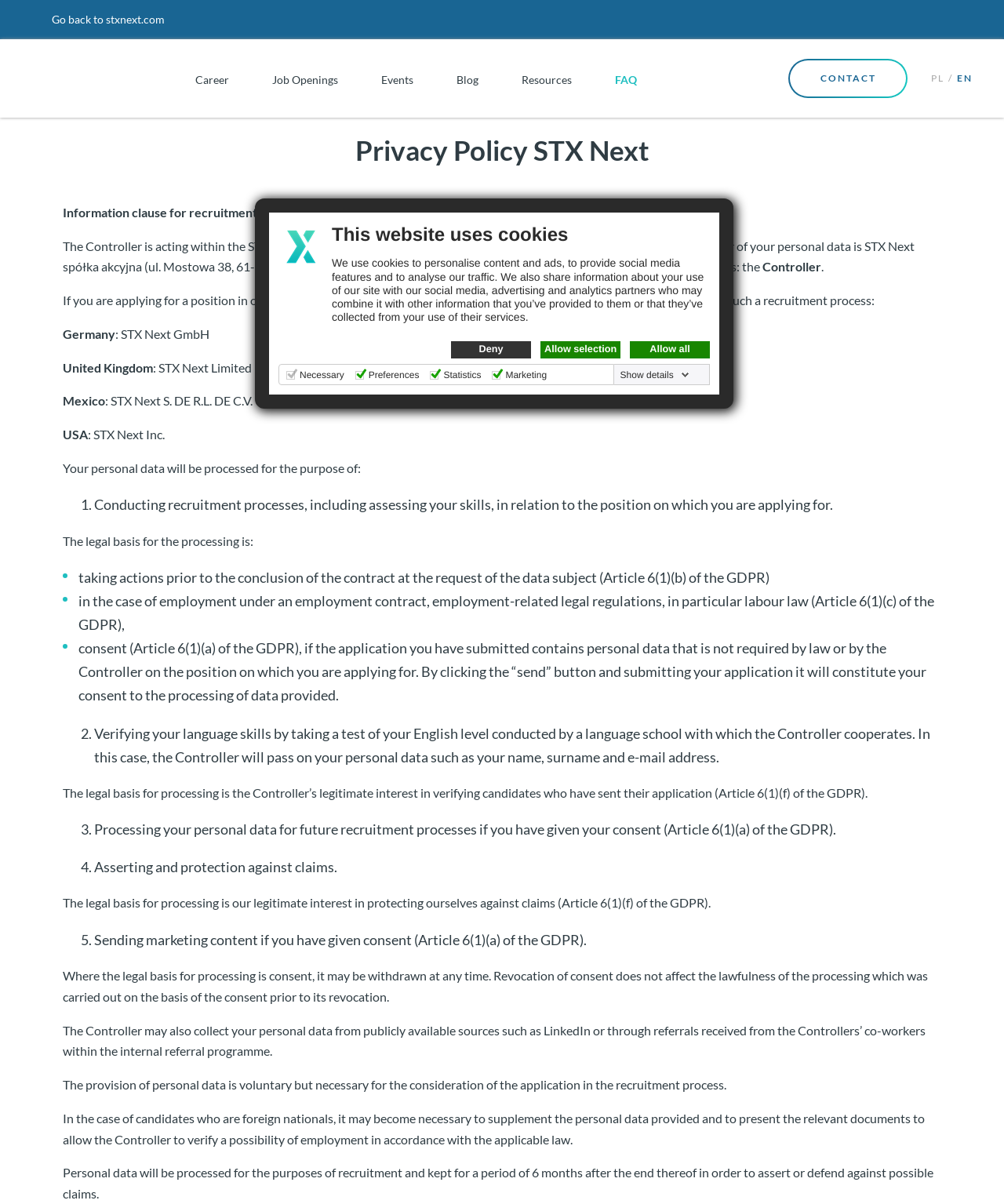Produce an extensive caption that describes everything on the webpage.

This webpage is a privacy policy page for STX Next, a company that handles recruitment processes. At the top of the page, there is a logo and a heading that reads "This website uses cookies." Below this, there is a paragraph explaining the use of cookies on the website, followed by three links to manage cookie preferences.

On the left side of the page, there is a navigation menu with links to different sections of the website, including "Career," "Job Openings," "Events," "Blog," "Resources," "FAQ," and "CONTACT." There is also a language selection option at the bottom of the menu.

The main content of the page is a lengthy text that explains the company's privacy policy for recruitment purposes. The text is divided into sections, each with a heading and a list of points. The sections cover topics such as the controller of personal data, the purpose of processing personal data, the legal basis for processing, and the rights of data subjects.

The text is dense and informative, with many specific details about the company's policies and procedures. There are also several links and references to external sources, such as the GDPR (General Data Protection Regulation).

At the bottom of the page, there is a section with a heading "Information clause for recruitment purposes" that provides additional information about the company's recruitment process and the use of personal data.

Overall, the webpage is a formal and informative page that provides detailed information about STX Next's privacy policy and recruitment processes.